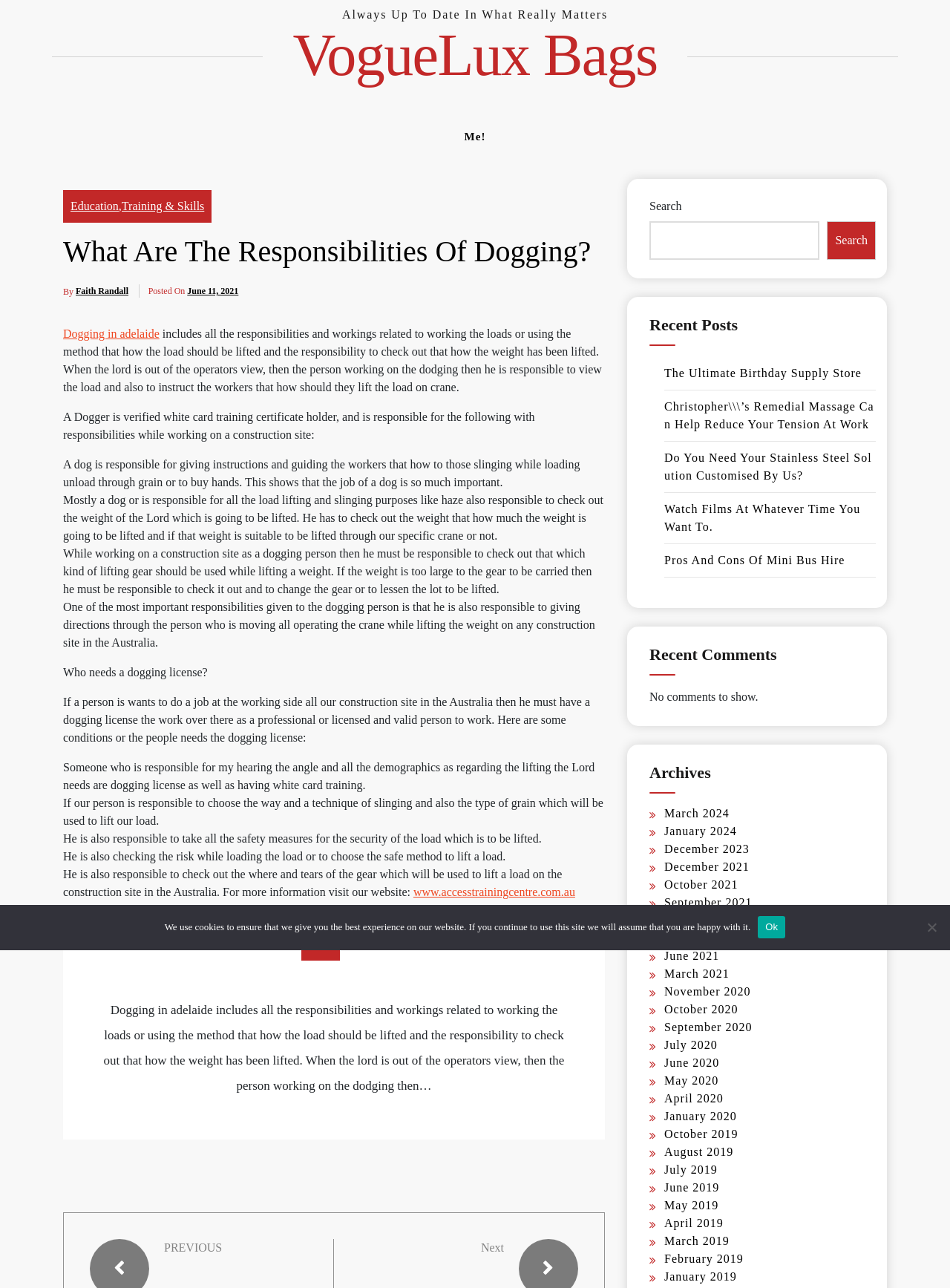What is the topic of the webpage?
Please provide a single word or phrase in response based on the screenshot.

Dogging in Adelaide